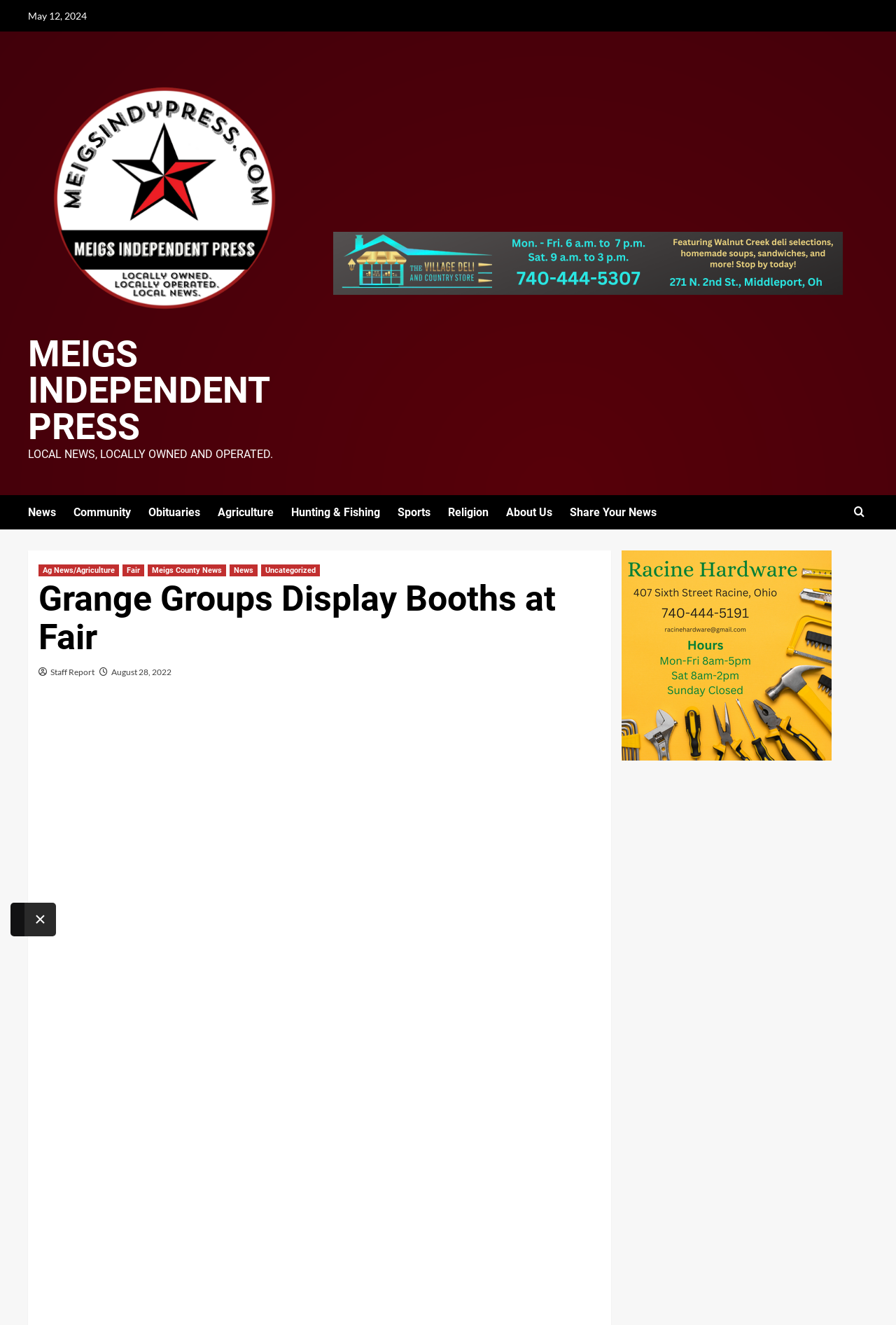Please specify the bounding box coordinates of the clickable region to carry out the following instruction: "Click on the 'Uncategorized' category". The coordinates should be four float numbers between 0 and 1, in the format [left, top, right, bottom].

None